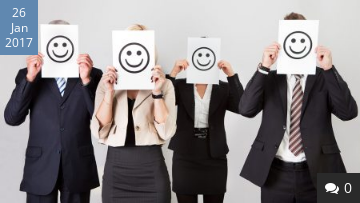How many professionals are standing side by side?
From the screenshot, supply a one-word or short-phrase answer.

Four